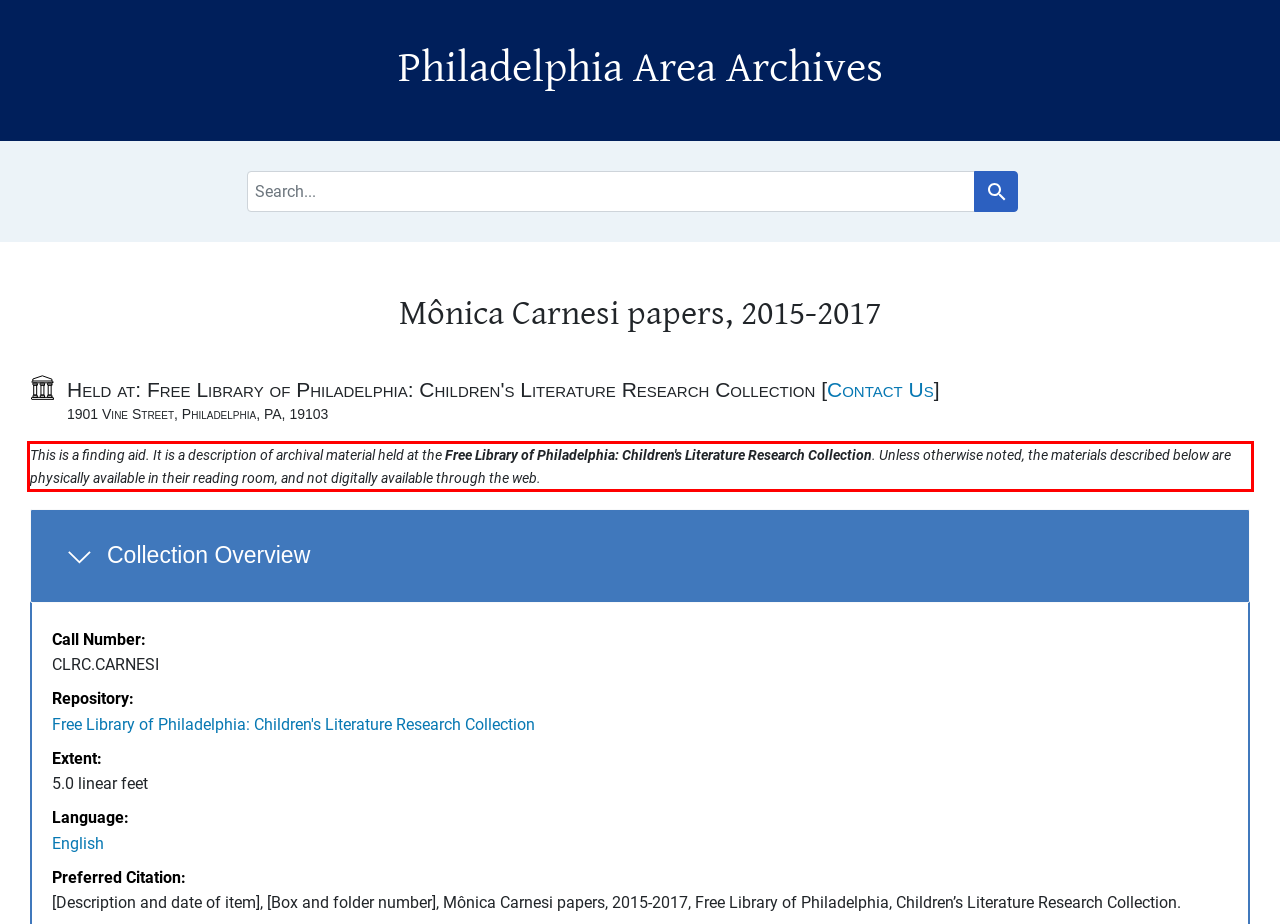Given a webpage screenshot, locate the red bounding box and extract the text content found inside it.

This is a finding aid. It is a description of archival material held at the Free Library of Philadelphia: Children's Literature Research Collection. Unless otherwise noted, the materials described below are physically available in their reading room, and not digitally available through the web.